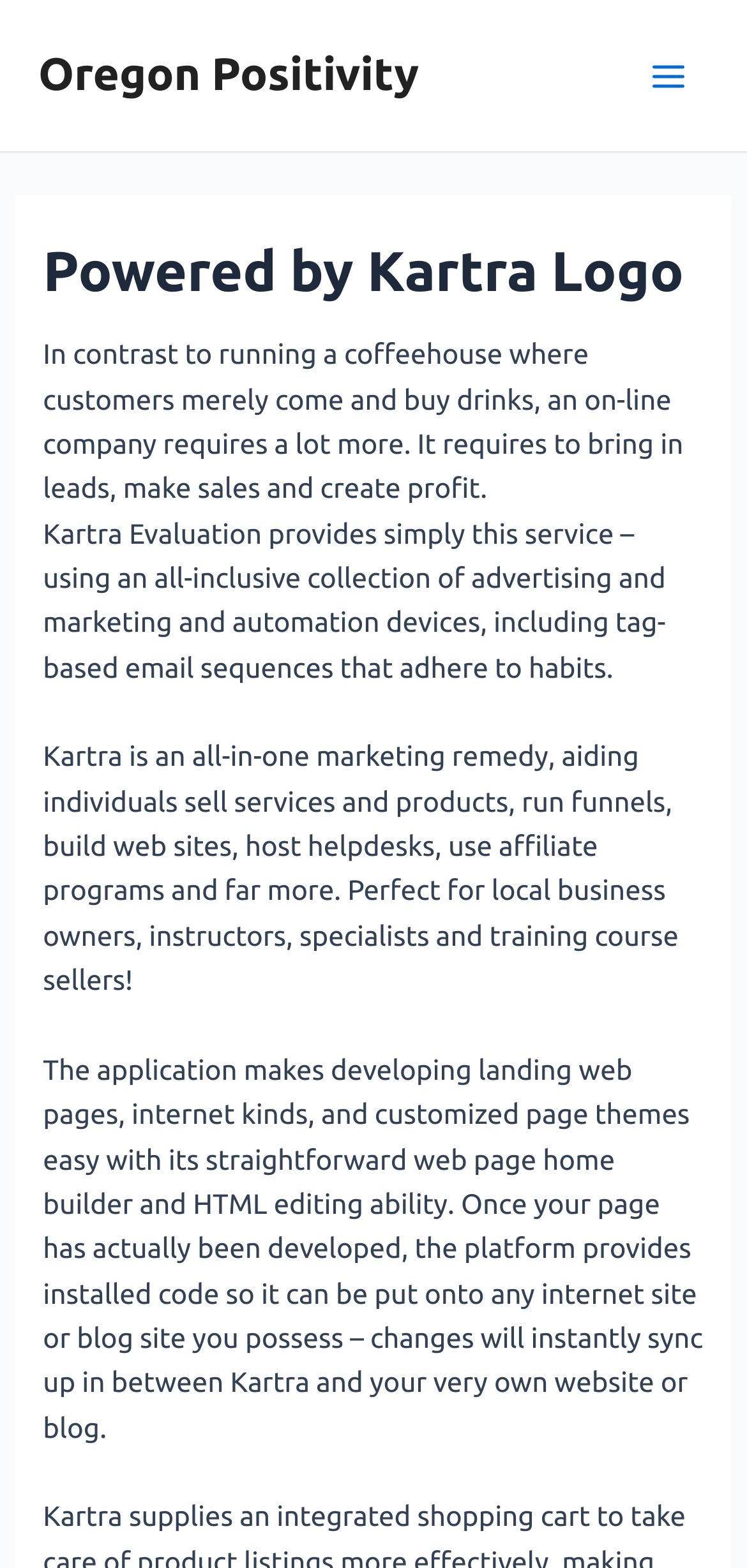Respond to the following question with a brief word or phrase:
What type of businesses can benefit from Kartra?

Local business owners, instructors, professionals, and course sellers